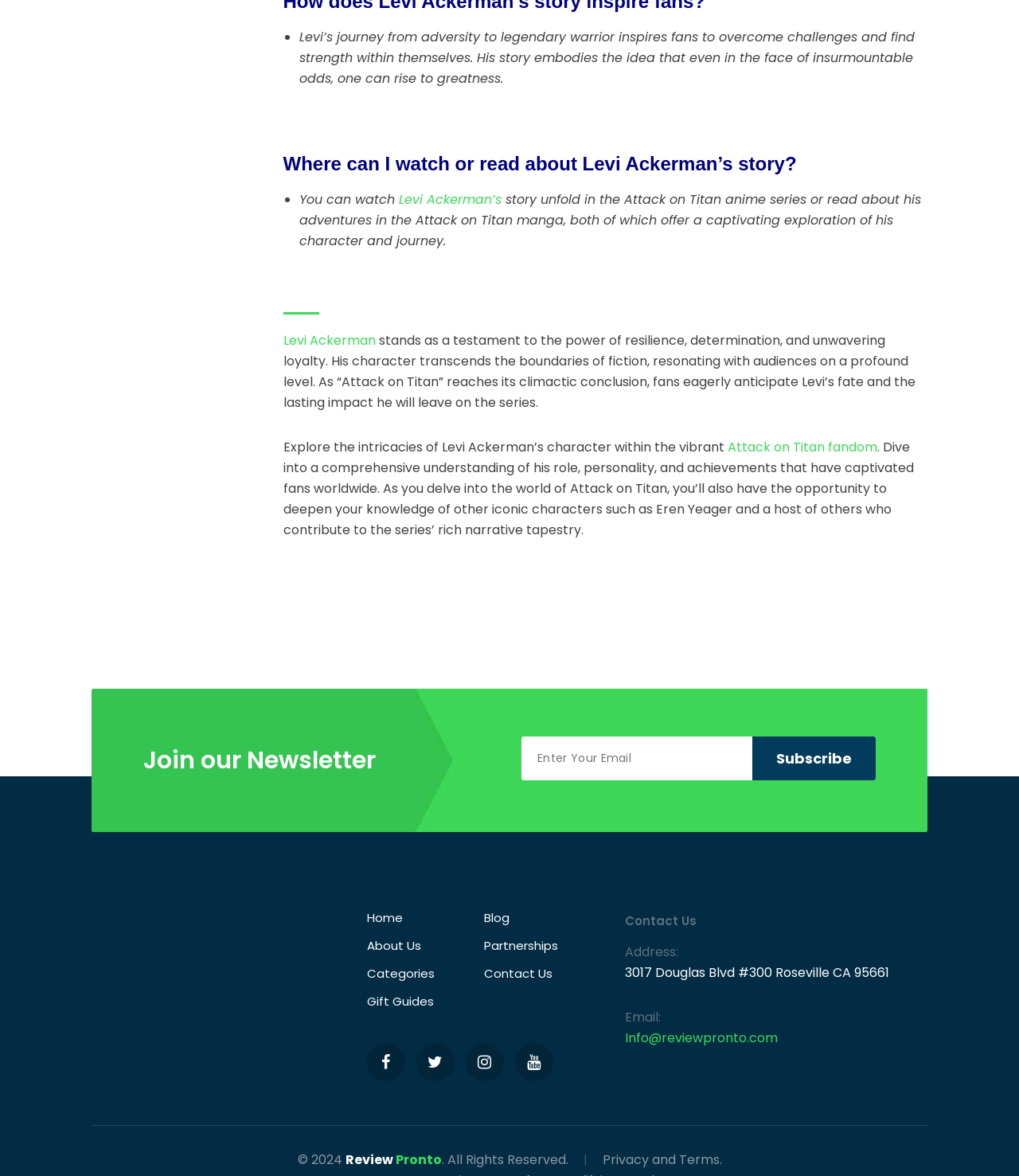Specify the bounding box coordinates of the area that needs to be clicked to achieve the following instruction: "Go to the Home page".

[0.36, 0.773, 0.395, 0.788]